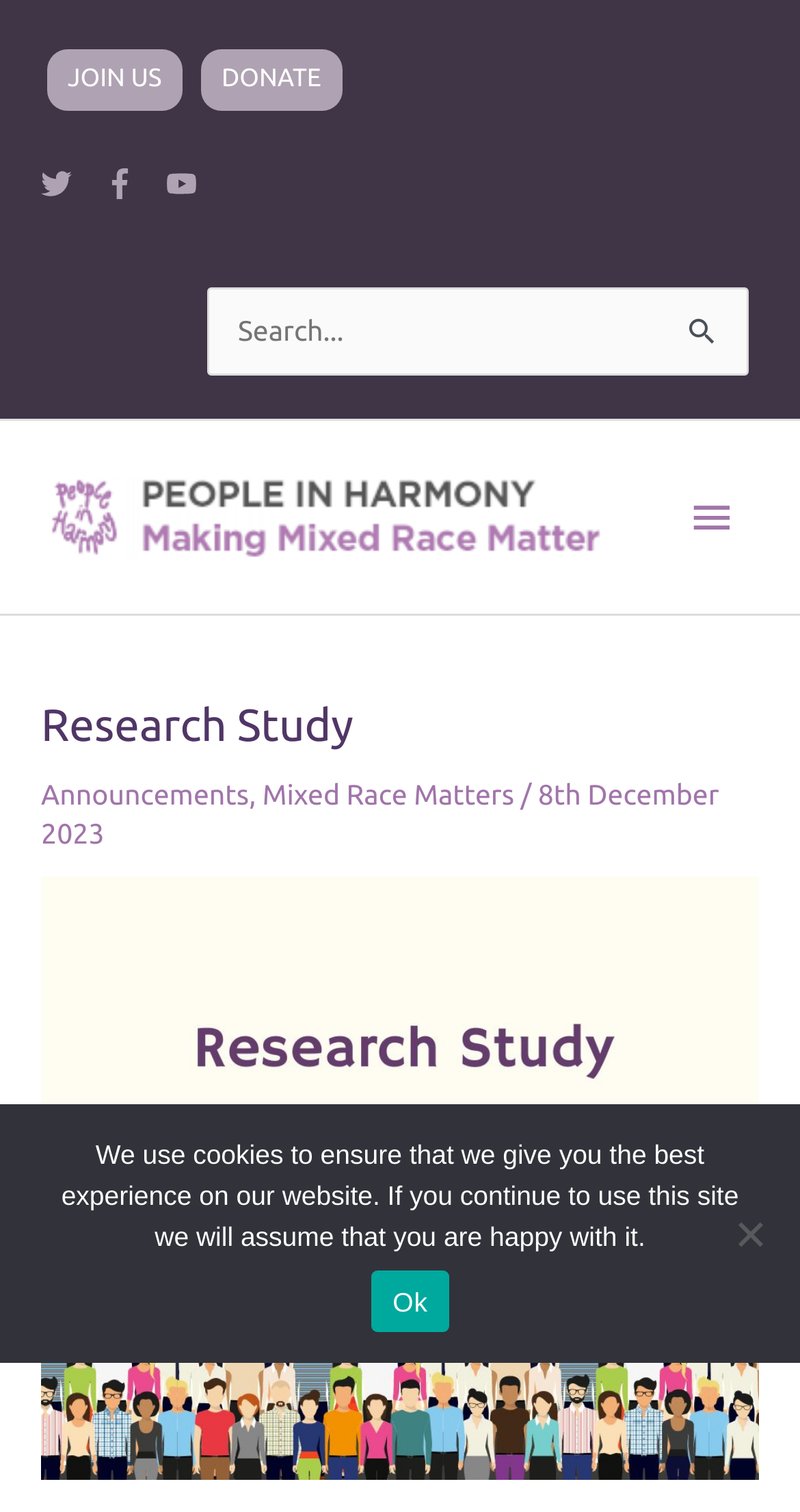Please identify the bounding box coordinates of the clickable area that will fulfill the following instruction: "Explore IND vs AFG series". The coordinates should be in the format of four float numbers between 0 and 1, i.e., [left, top, right, bottom].

None